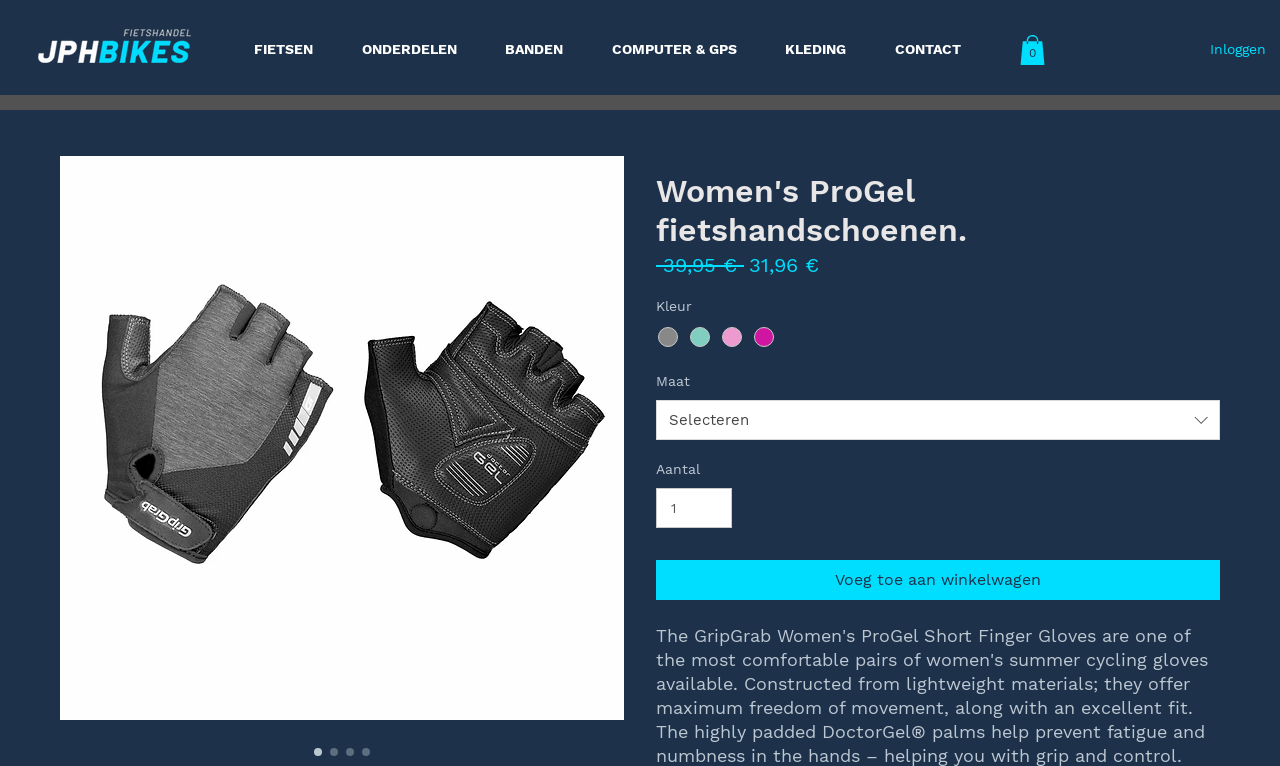Locate the bounding box coordinates of the region to be clicked to comply with the following instruction: "Click on the 'KLEDING' link". The coordinates must be four float numbers between 0 and 1, in the form [left, top, right, bottom].

[0.595, 0.0, 0.68, 0.129]